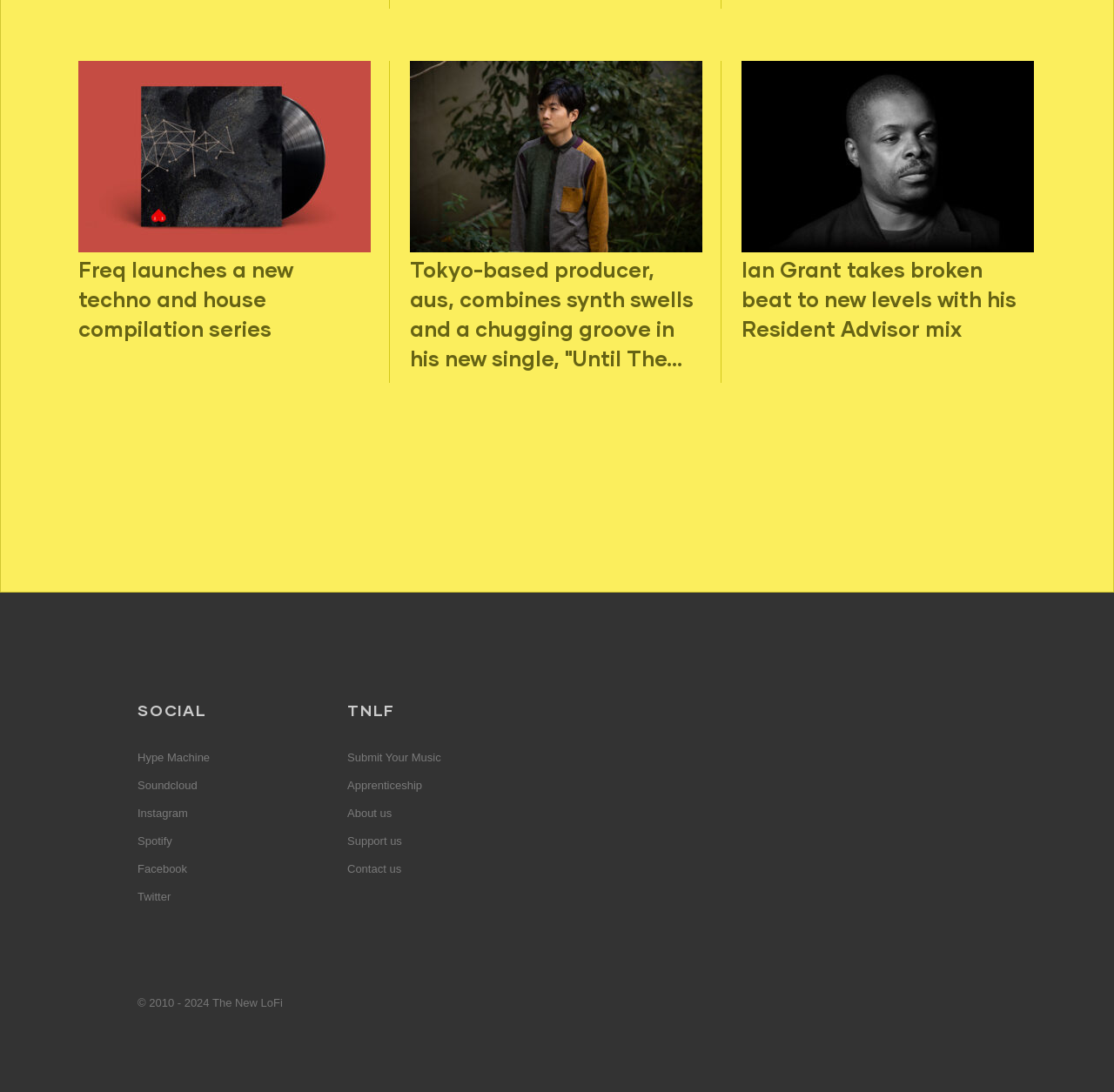Find and provide the bounding box coordinates for the UI element described here: "Apprenticeship". The coordinates should be given as four float numbers between 0 and 1: [left, top, right, bottom].

[0.312, 0.713, 0.379, 0.735]